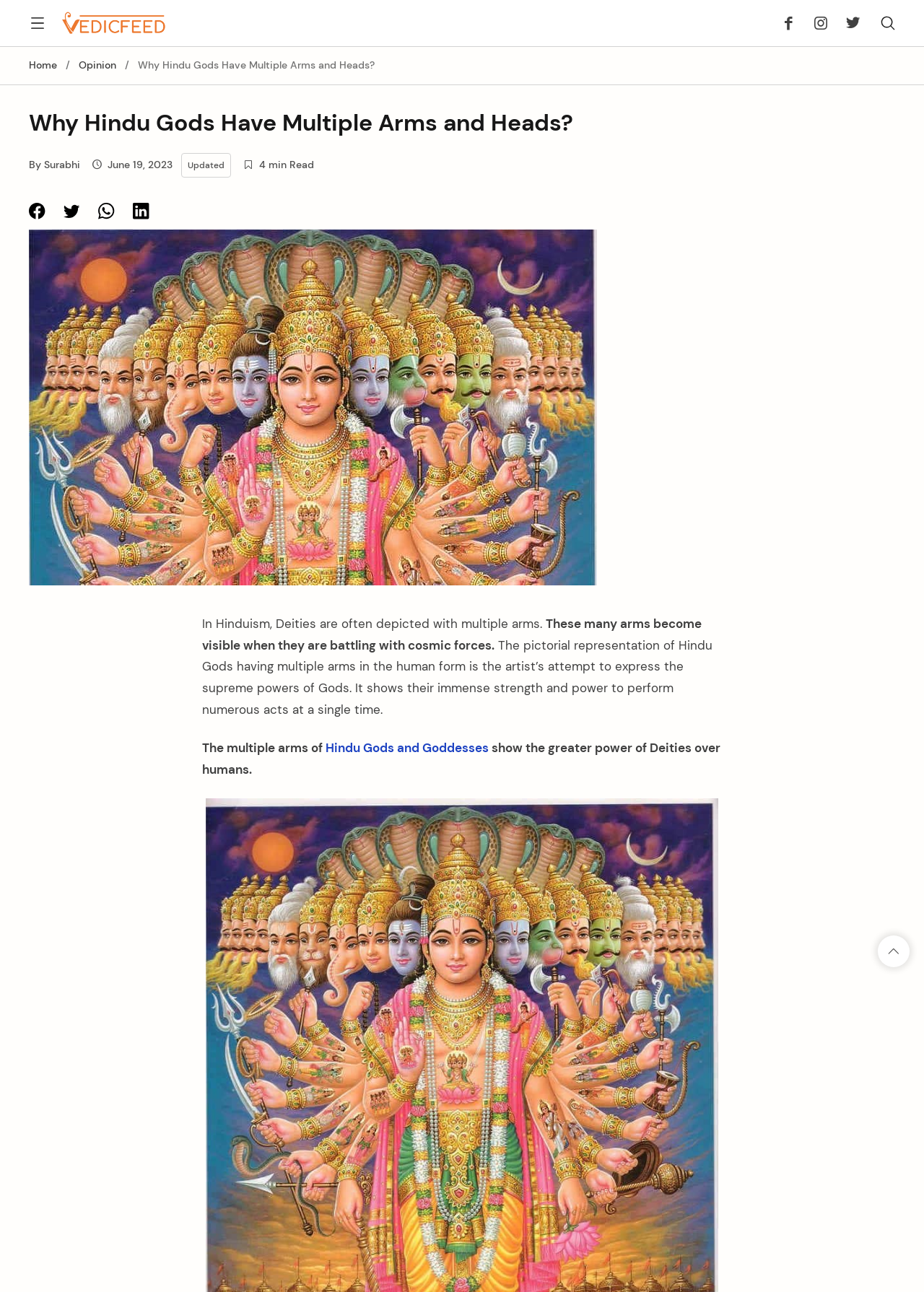Locate the bounding box coordinates of the UI element described by: "Surabhi". The bounding box coordinates should consist of four float numbers between 0 and 1, i.e., [left, top, right, bottom].

[0.048, 0.122, 0.087, 0.132]